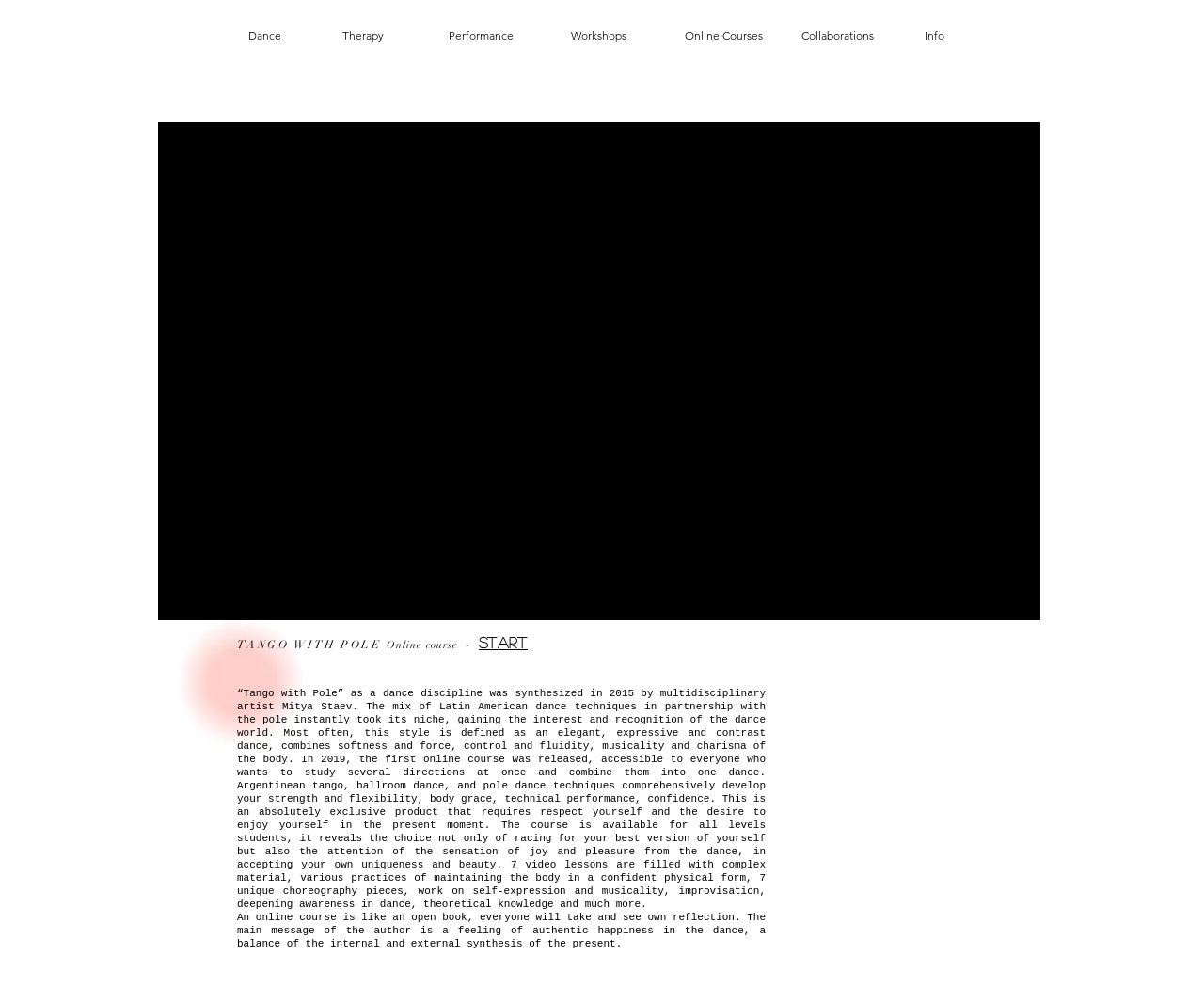Answer with a single word or phrase: 
How many video lessons are in the online course?

7